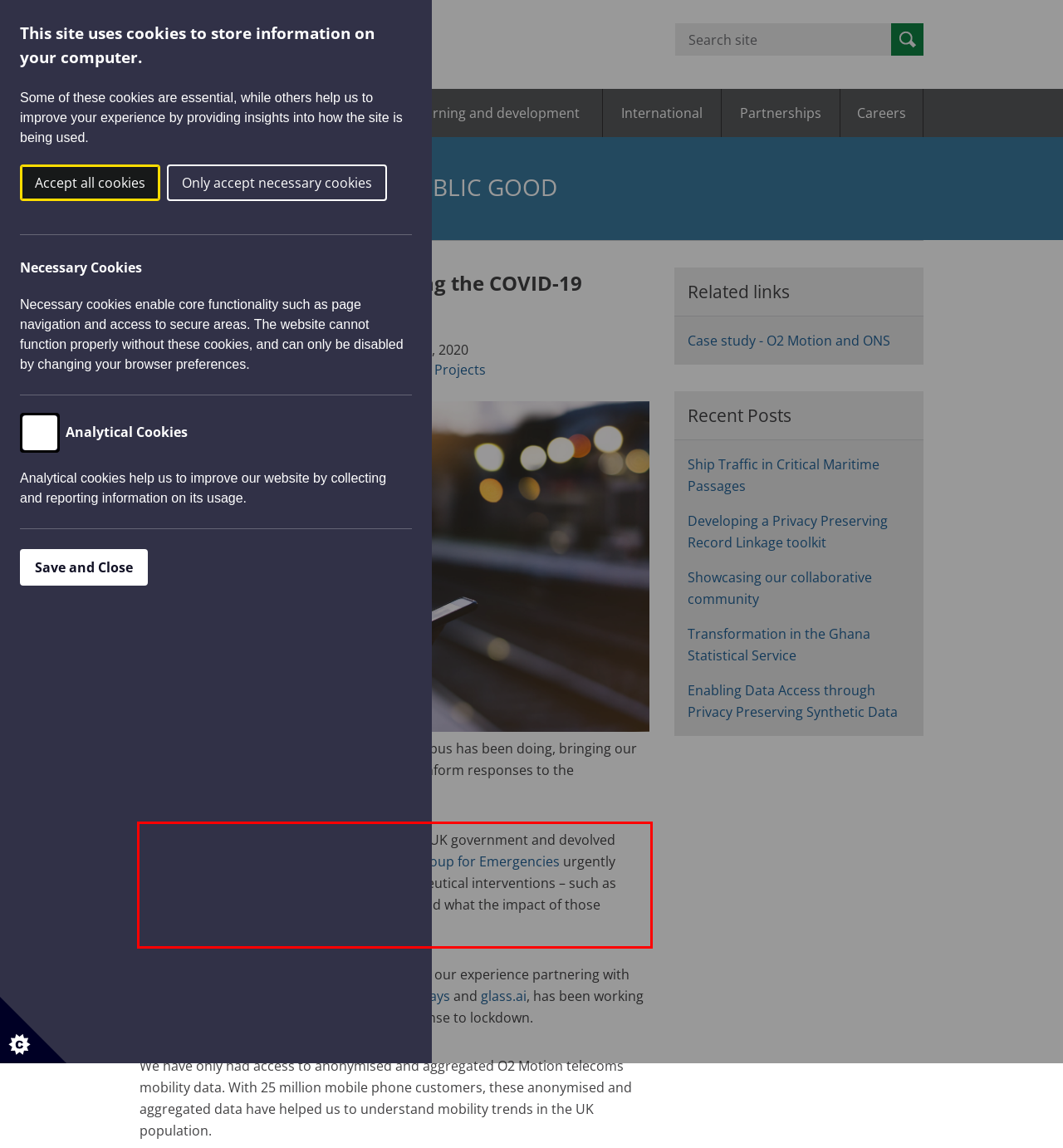You have a screenshot of a webpage where a UI element is enclosed in a red rectangle. Perform OCR to capture the text inside this red rectangle.

As the pandemic took hold in March 2020, the UK government and devolved administrations, and the Scientific Advisory Group for Emergencies urgently needed to understand how well non-pharmaceutical interventions – such as mobility restrictions – were being observed, and what the impact of those restrictions was.